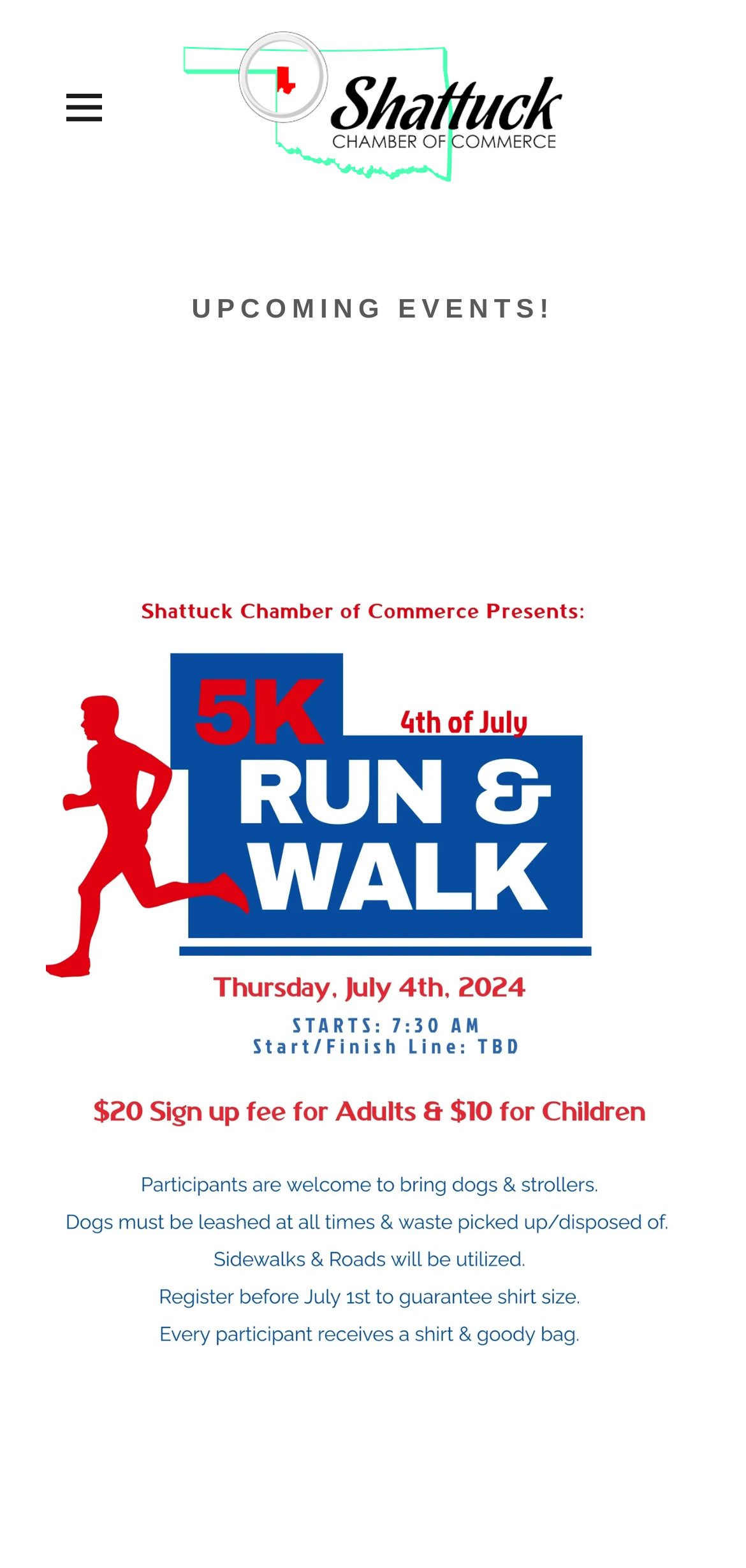Is the Shattuck Chamber of Commerce related to the events?
Based on the image, answer the question with a single word or brief phrase.

Yes